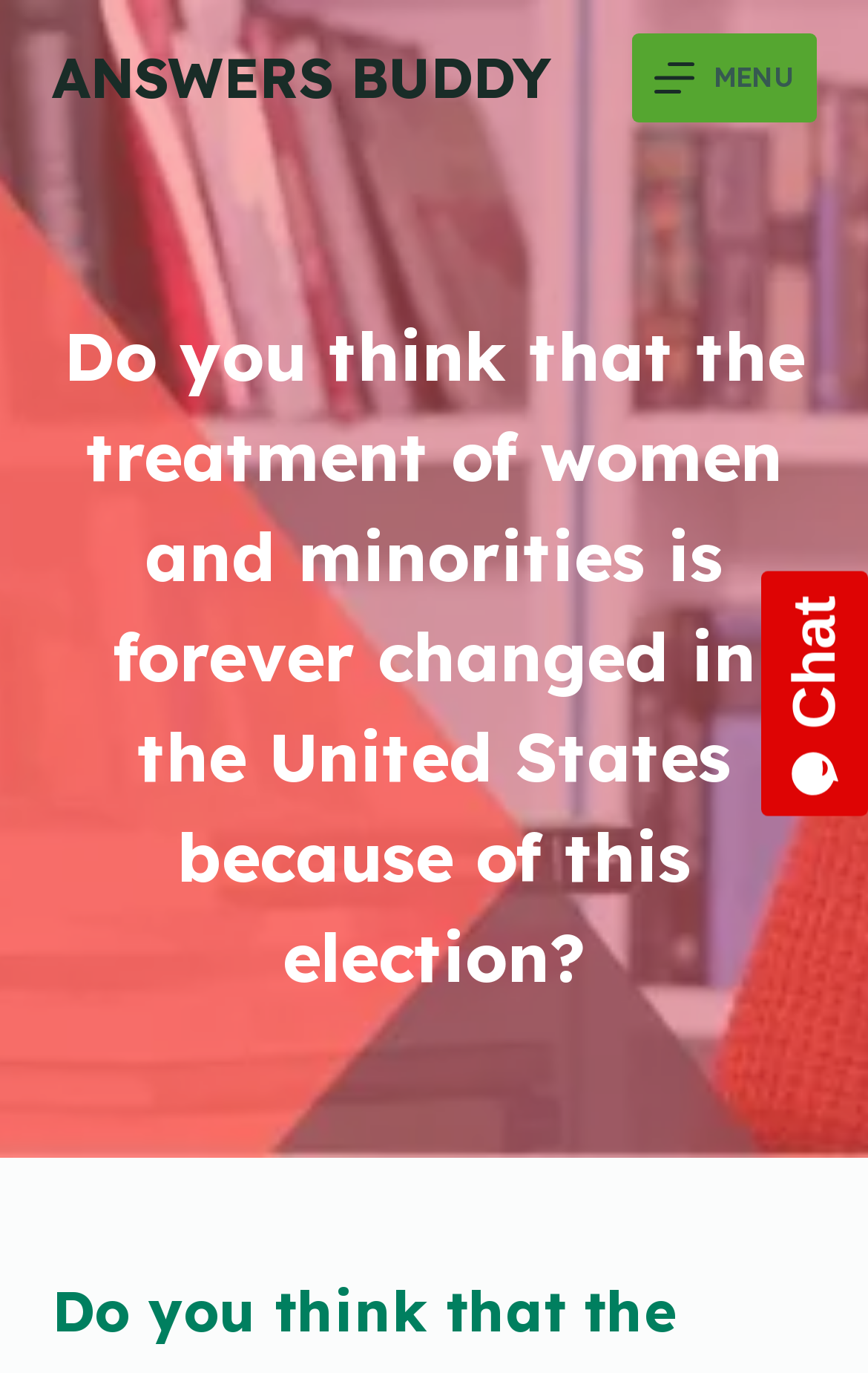Please reply with a single word or brief phrase to the question: 
What is the logo image on the top left corner?

writerschalet